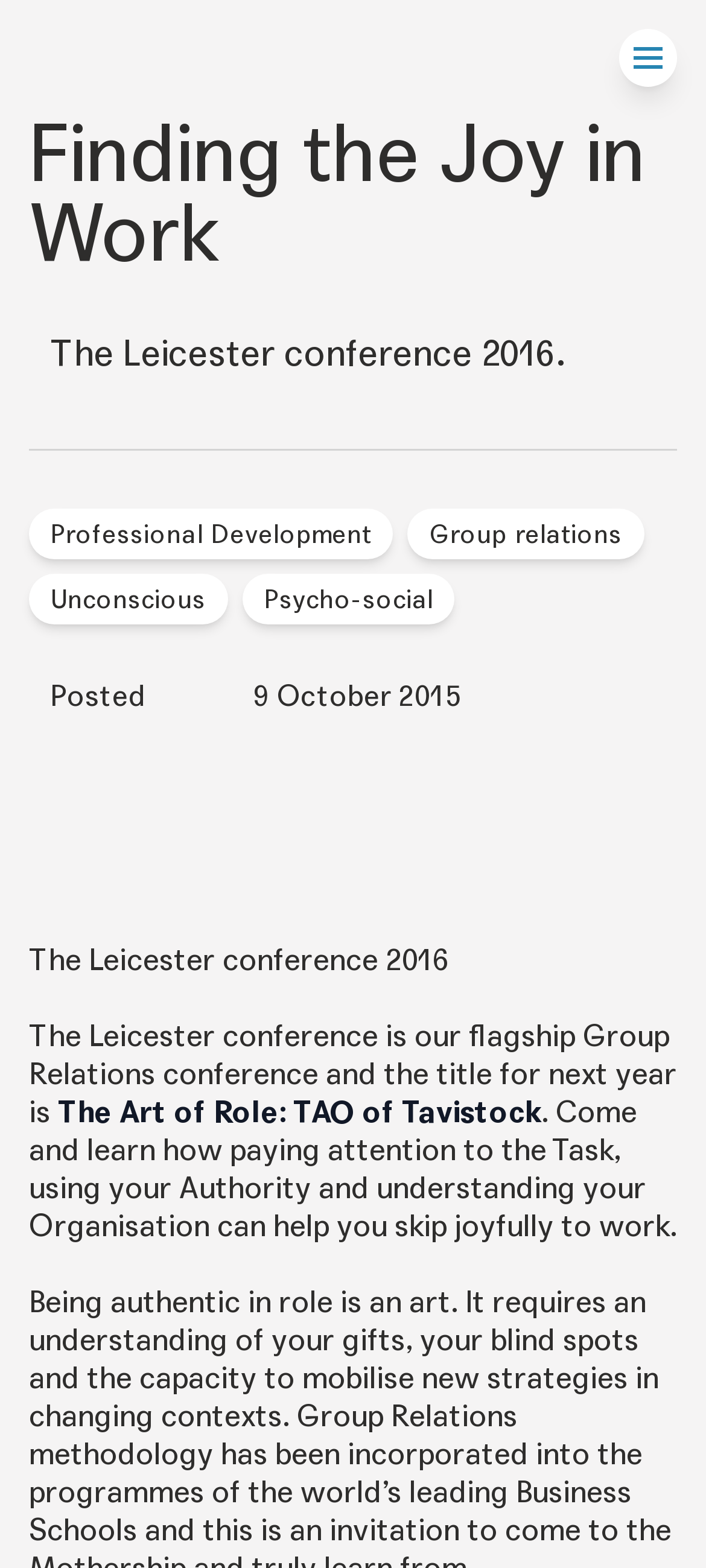Use a single word or phrase to answer this question: 
What is the focus of the Leicester conference?

Finding the Joy in Work